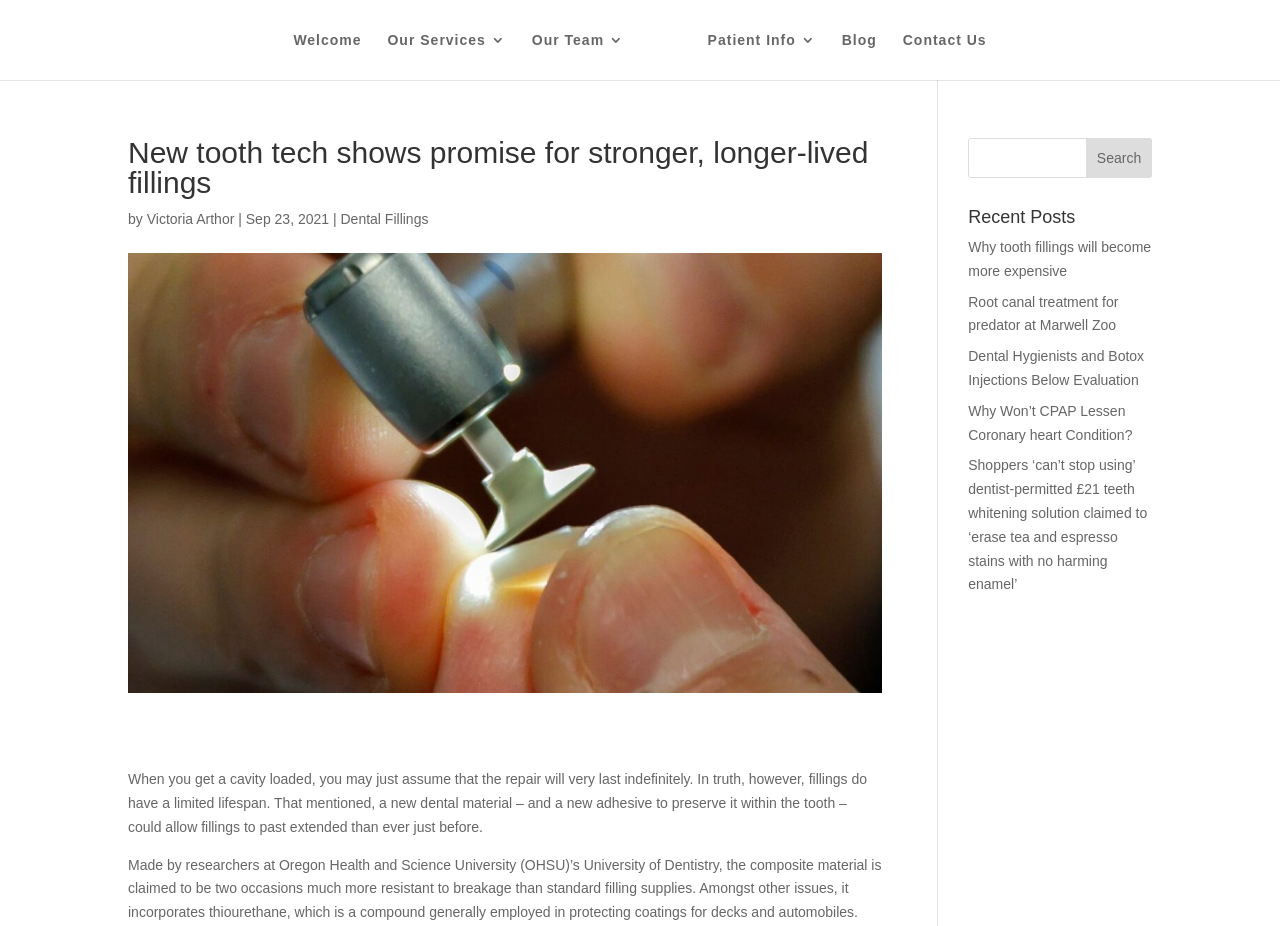Please provide a comprehensive answer to the question based on the screenshot: What is the purpose of the search bar?

I found the answer by looking at the search bar element which is located at the top right of the webpage, and it is accompanied by a button with the text 'Search'.